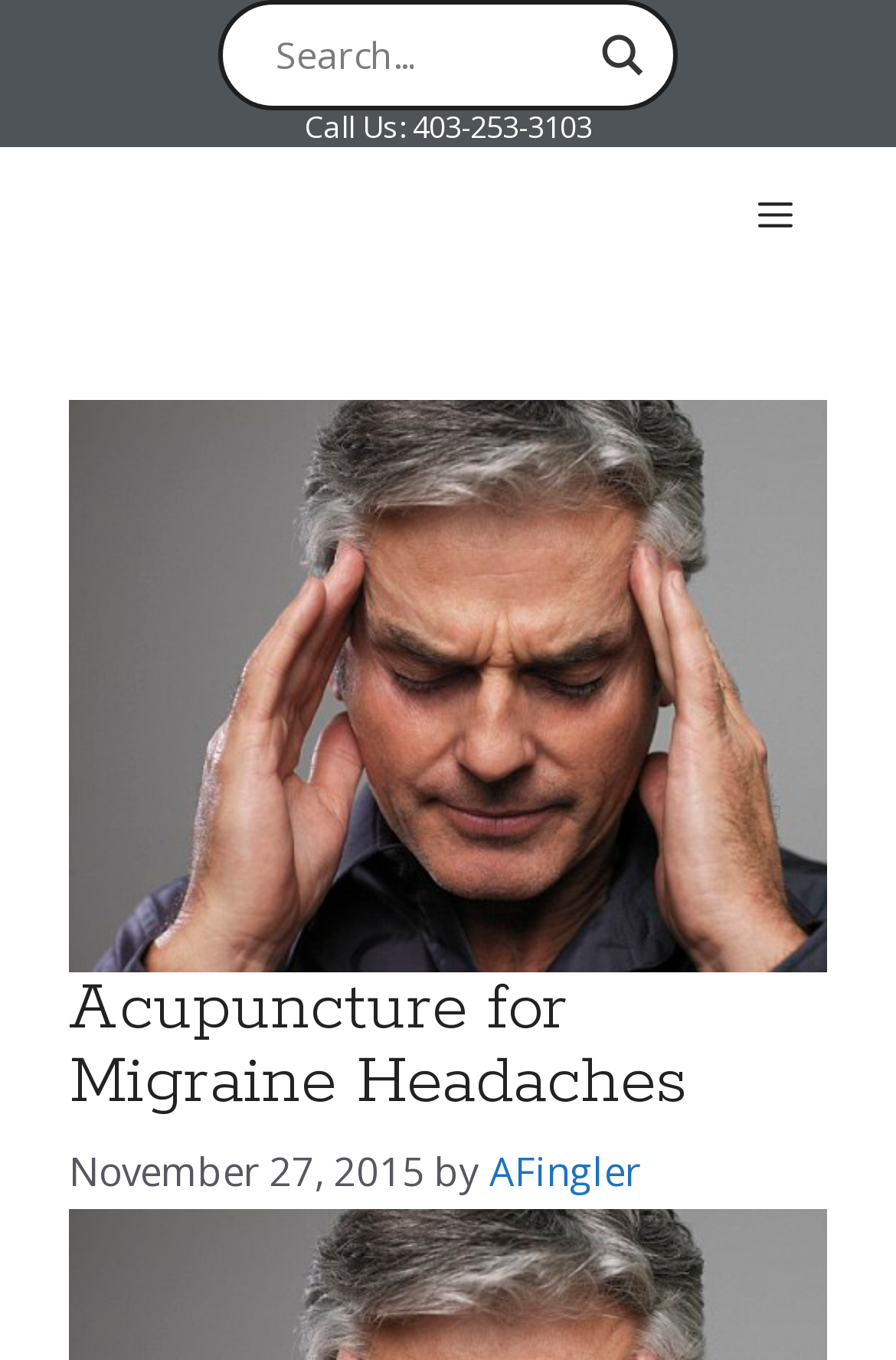Identify the title of the webpage and provide its text content.

Acupuncture for Migraine Headaches